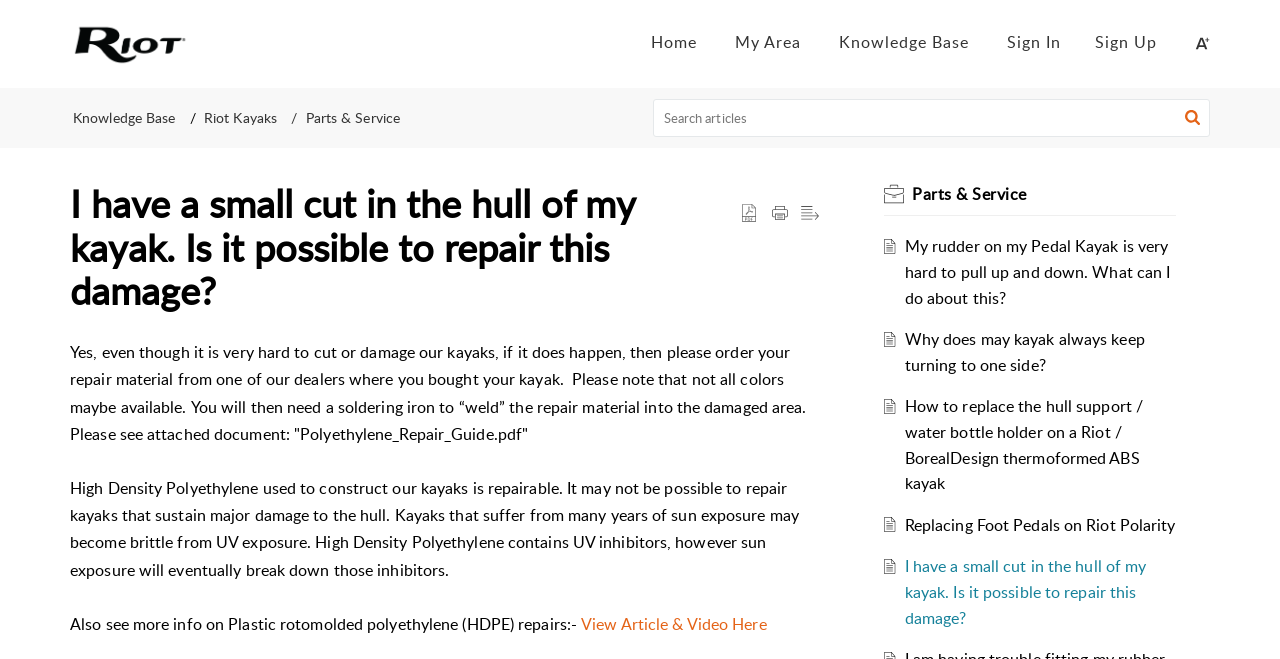Identify the bounding box coordinates of the element that should be clicked to fulfill this task: "Click on I have a small cut in the hull of my kayak. Is it possible to repair this damage?". The coordinates should be provided as four float numbers between 0 and 1, i.e., [left, top, right, bottom].

[0.707, 0.843, 0.896, 0.954]